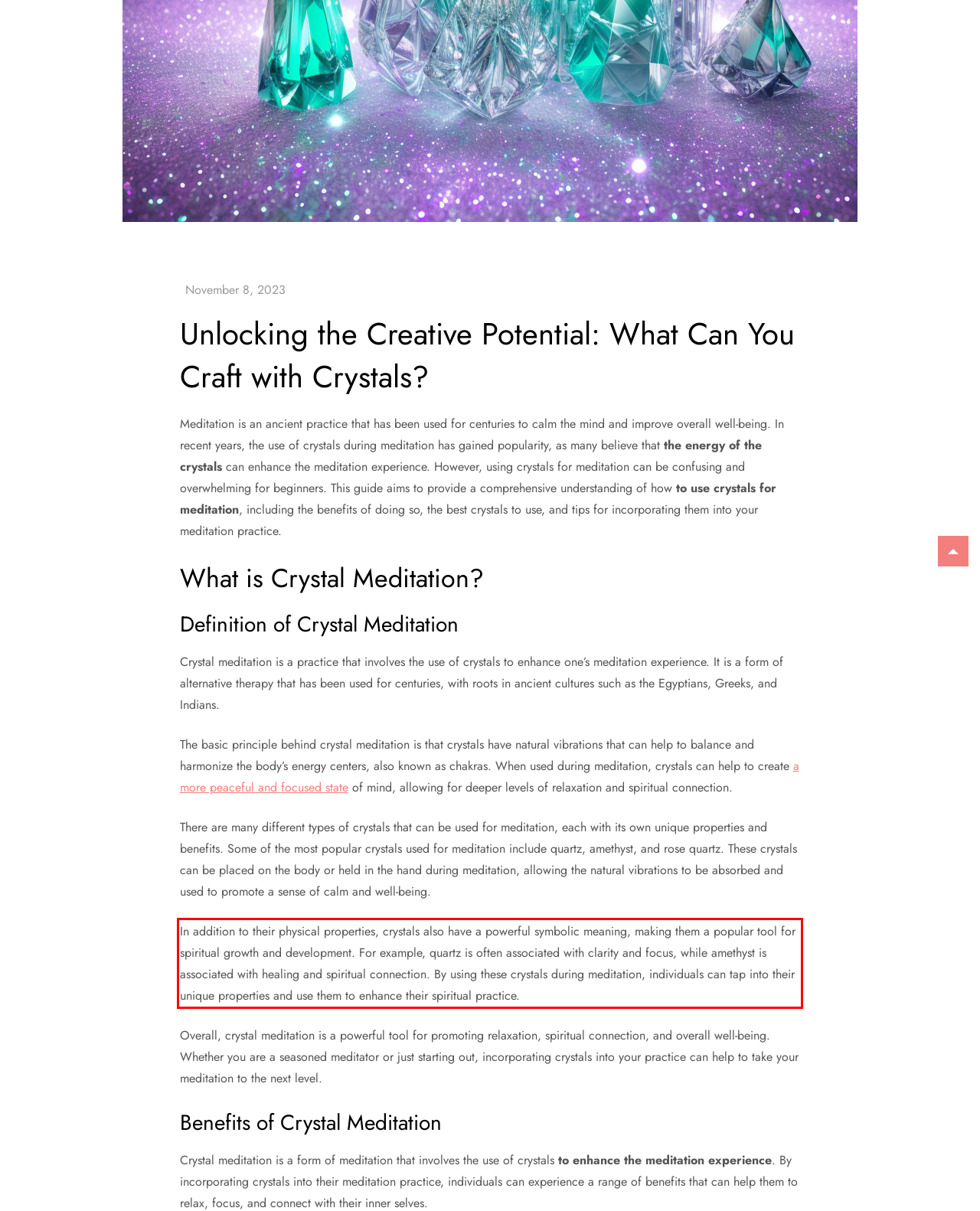You have a screenshot of a webpage, and there is a red bounding box around a UI element. Utilize OCR to extract the text within this red bounding box.

In addition to their physical properties, crystals also have a powerful symbolic meaning, making them a popular tool for spiritual growth and development. For example, quartz is often associated with clarity and focus, while amethyst is associated with healing and spiritual connection. By using these crystals during meditation, individuals can tap into their unique properties and use them to enhance their spiritual practice.